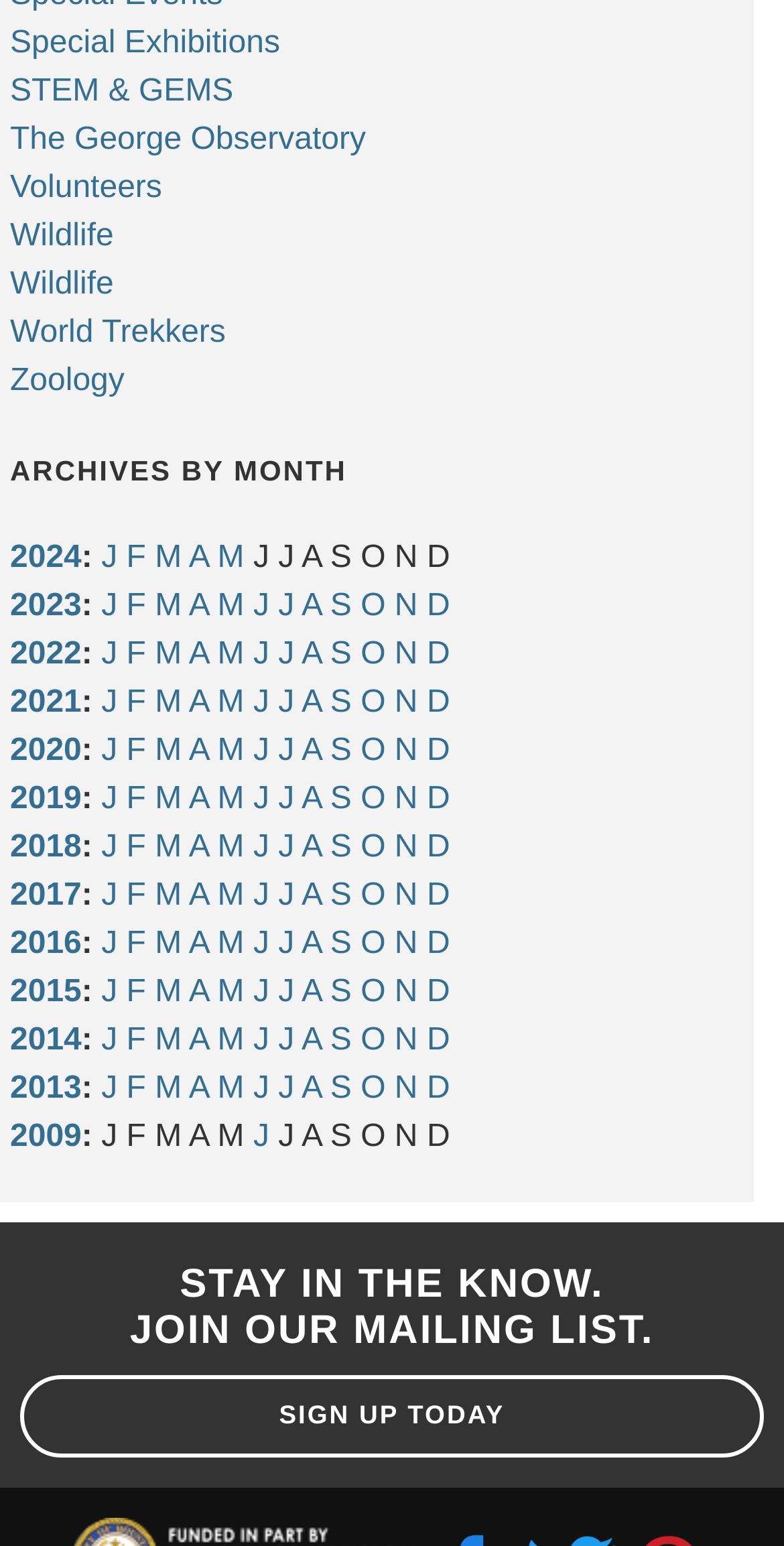Find the bounding box coordinates of the element's region that should be clicked in order to follow the given instruction: "Click on Special Exhibitions". The coordinates should consist of four float numbers between 0 and 1, i.e., [left, top, right, bottom].

[0.013, 0.017, 0.357, 0.039]